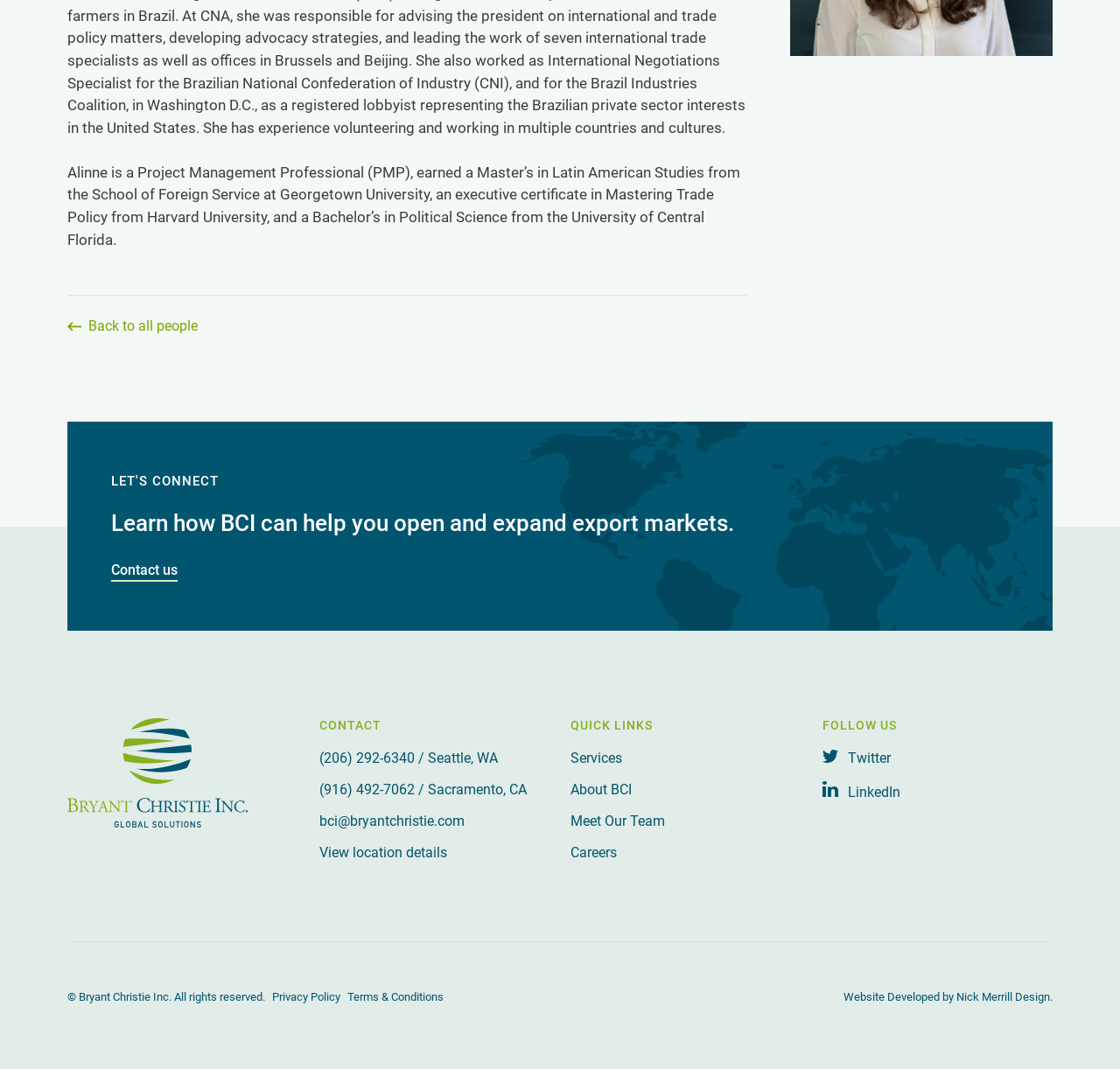Find the bounding box coordinates for the HTML element described as: "bci@bryantchristie.com". The coordinates should consist of four float values between 0 and 1, i.e., [left, top, right, bottom].

[0.285, 0.76, 0.49, 0.776]